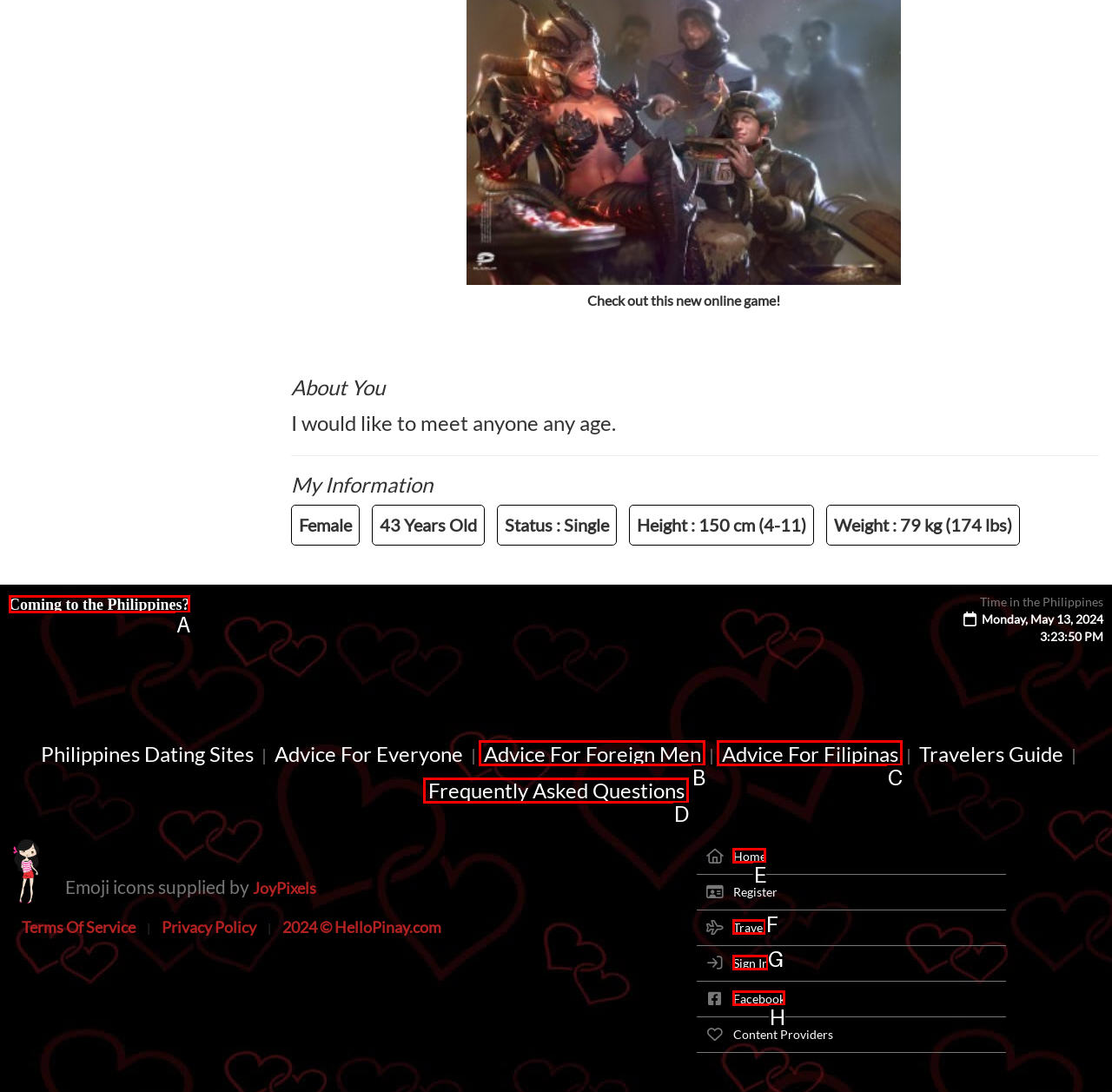Choose the UI element you need to click to carry out the task: Click on 'Sign In'.
Respond with the corresponding option's letter.

G